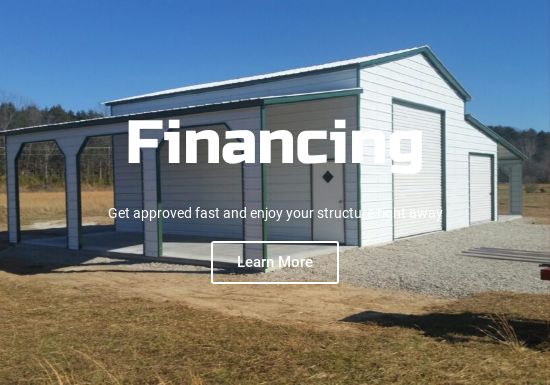Explain what is happening in the image with as much detail as possible.

The image features a modern financing advertisement showcasing a white garage structure, complete with multiple garage doors and a covered entryway. Set against a serene outdoor backdrop, the structure is built with an emphasis on functionality and style. Prominently displayed across the image is the heading "Financing," conveying offers to help potential customers secure their new building with ease. Below the heading is a supportive message stating, "Get approved fast and enjoy your structure right away," indicating a quick and efficient financing process. A clickable button labeled "Learn More" encourages viewers to explore further details about financing options, positioning the image as an informative and enticing promotional piece for prospective buyers looking for garage solutions.